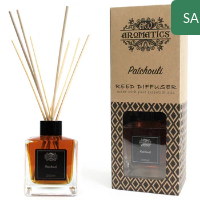Please provide a comprehensive response to the question below by analyzing the image: 
What is the purpose of the reeds?

According to the caption, the reeds 'absorb the fragrant oil and disperse a pleasant aroma throughout the space', which implies their purpose is to absorb and disperse the aroma.